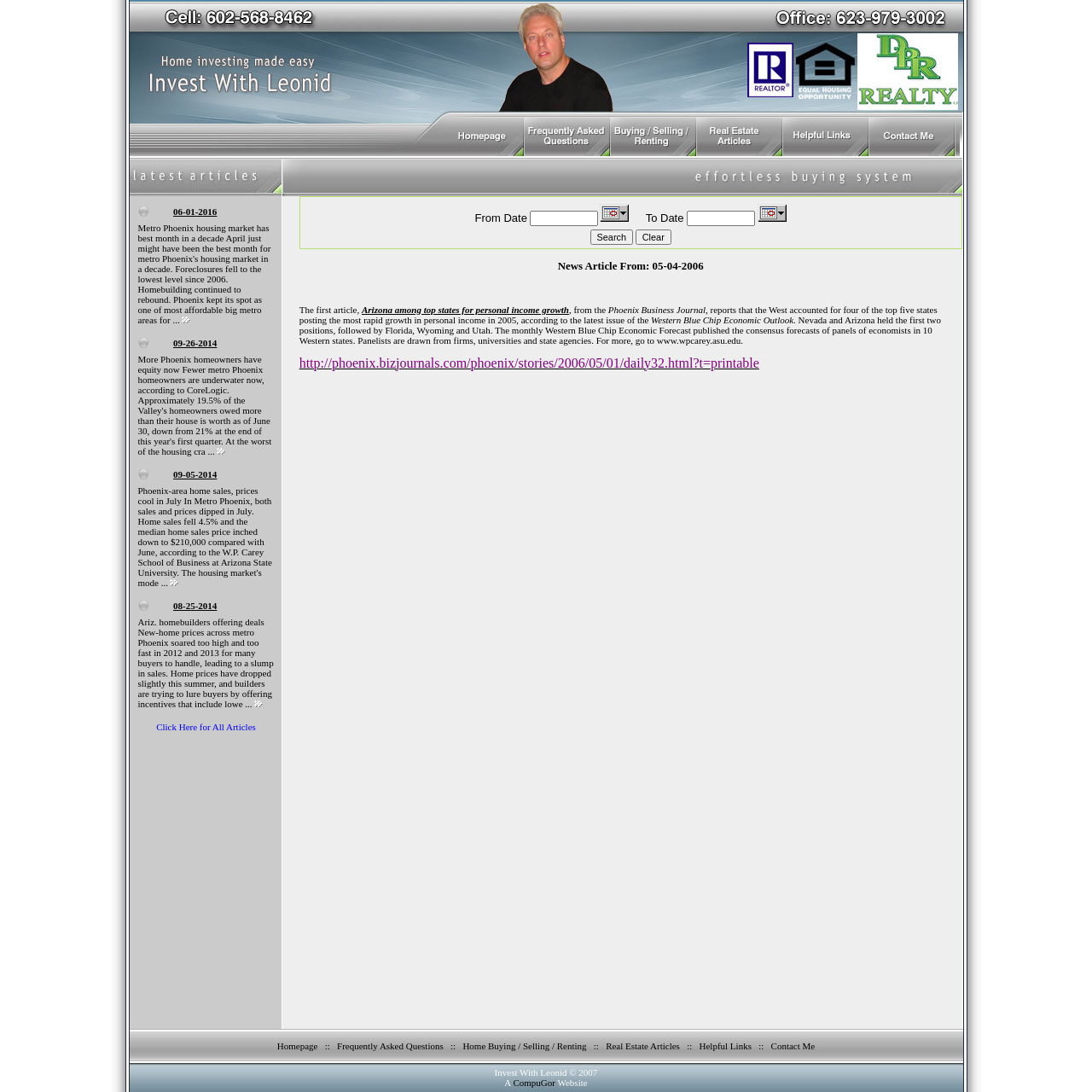What is the purpose of the webpage?
Please use the image to deliver a detailed and complete answer.

Based on the content and structure of the webpage, it appears that its purpose is to provide information and news about the real estate market in Arizona, specifically in Metro Phoenix, to help users make informed decisions or stay up-to-date on market trends.